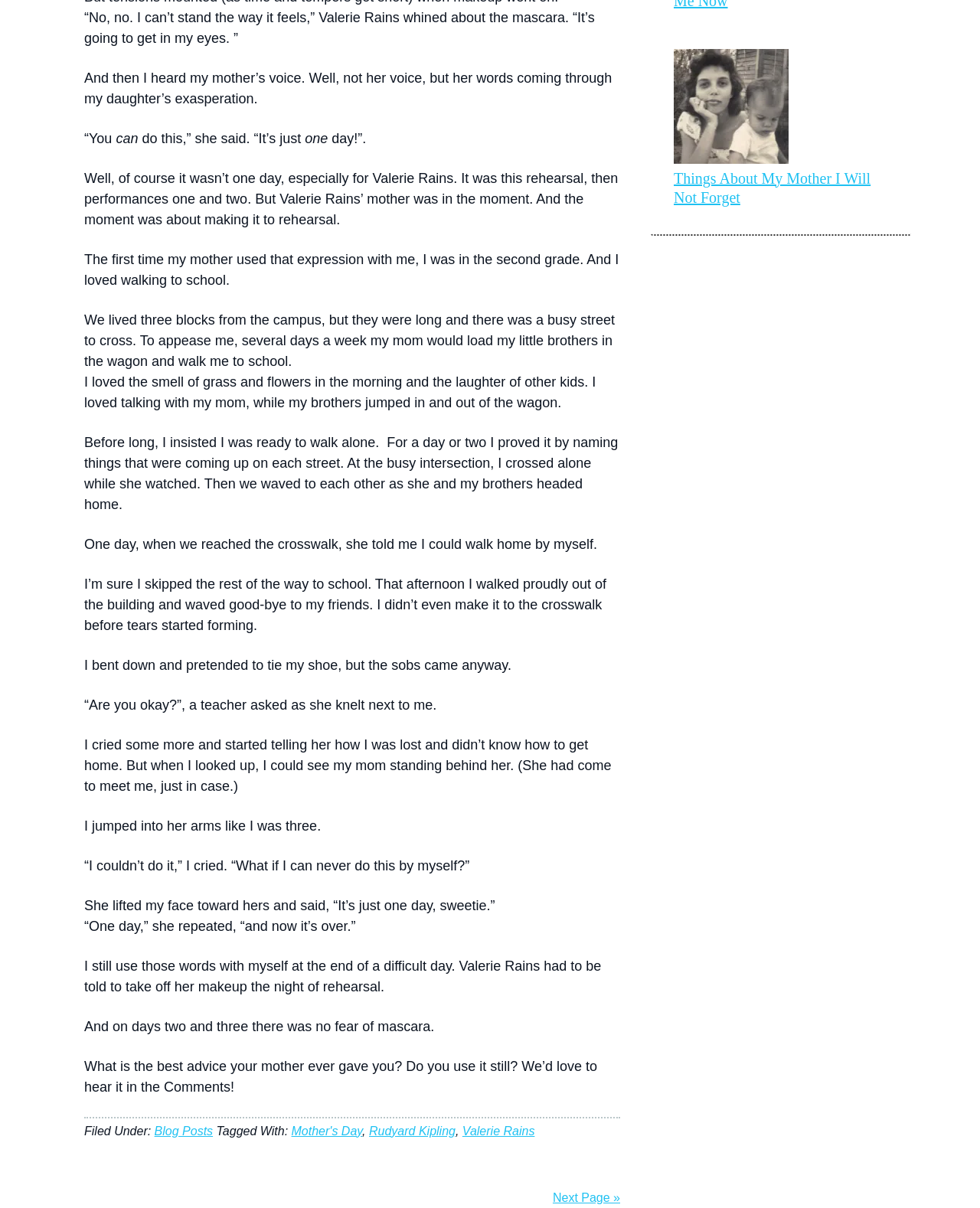Please give a one-word or short phrase response to the following question: 
What is the name of the author's brothers' mode of transportation to school?

Wagon